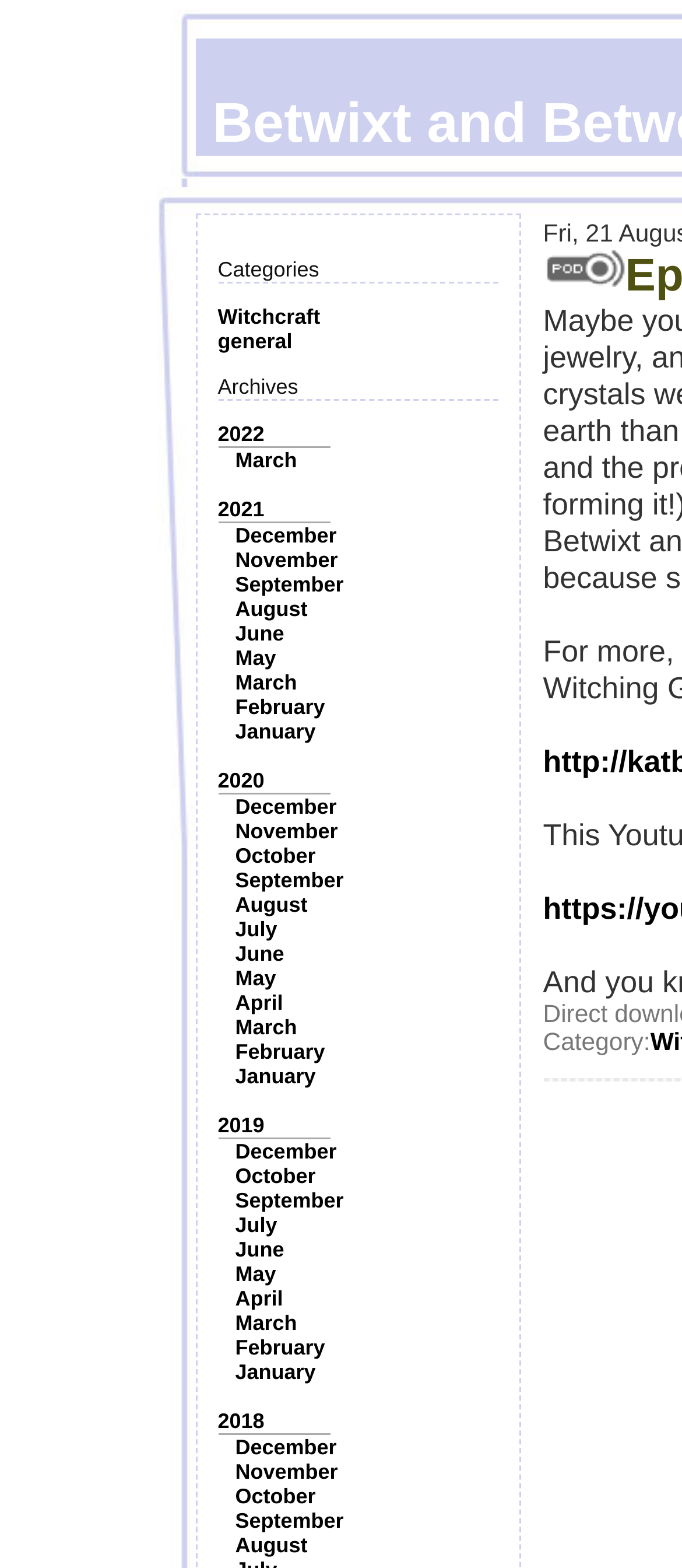What is the earliest year listed in the archives?
Answer the question with a single word or phrase derived from the image.

2018